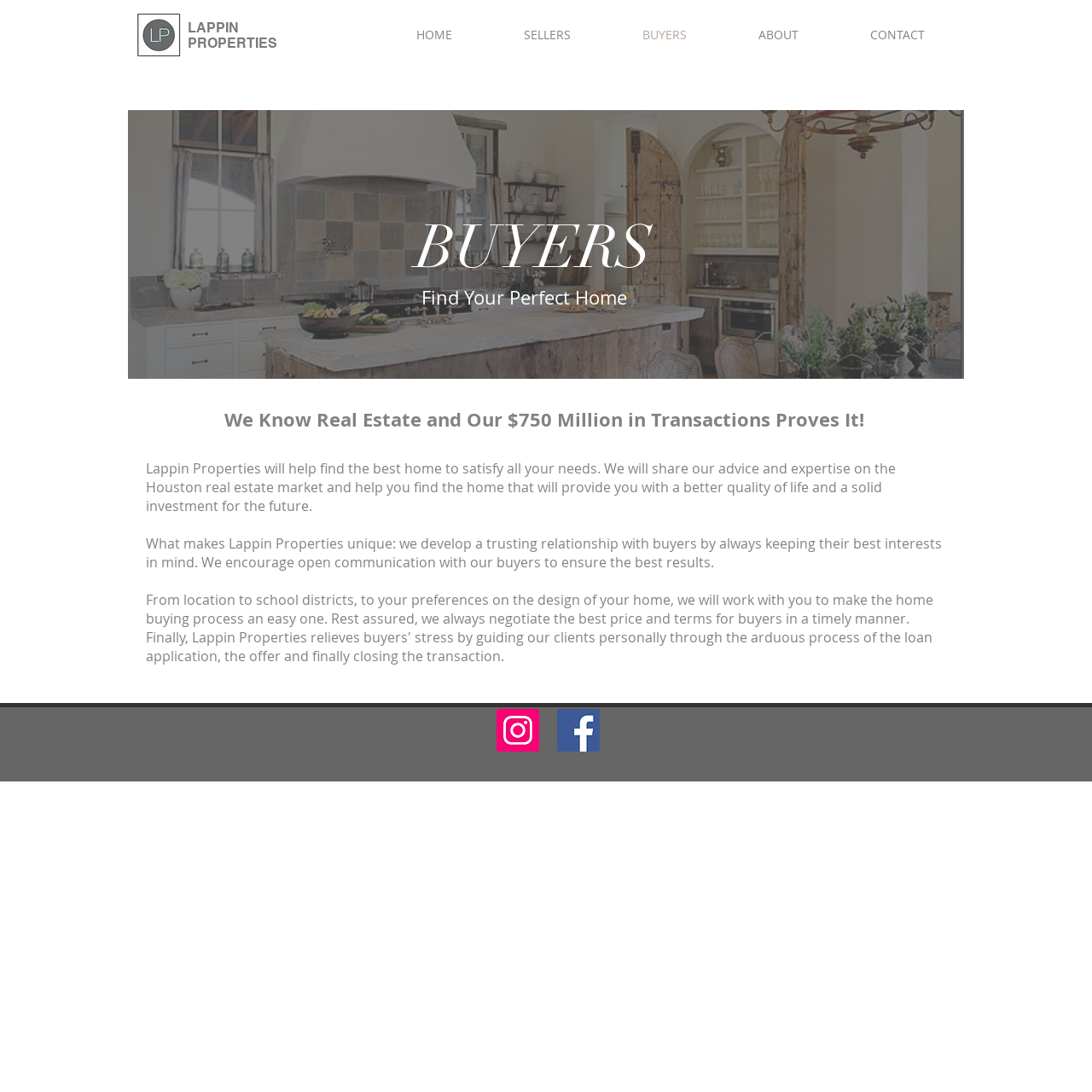Using the information shown in the image, answer the question with as much detail as possible: What is the focus of Lappin Properties for buyers?

The webpage has a heading 'Find Your Perfect Home' and a paragraph that states 'Lappin Properties will help find the best home to satisfy all your needs.' This suggests that the focus of Lappin Properties for buyers is to help them find their perfect home.